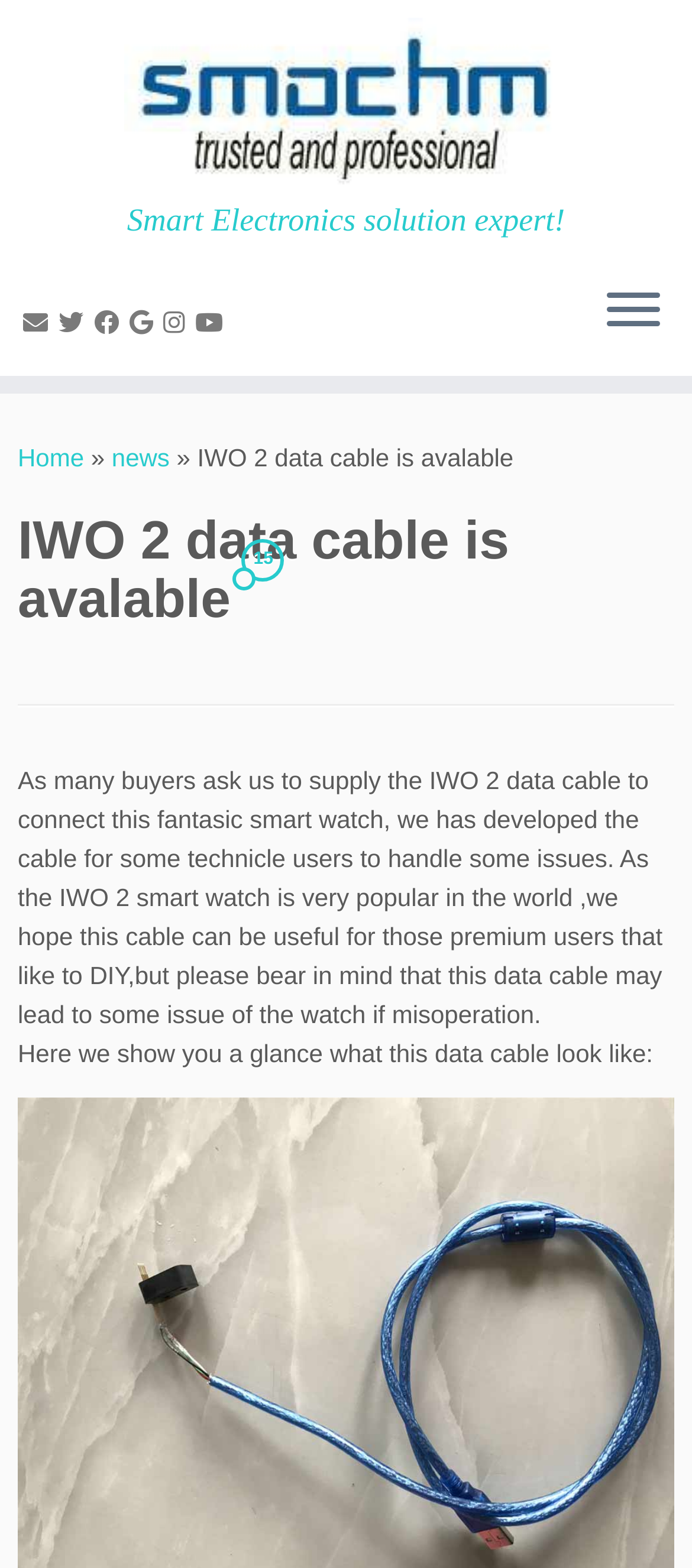Answer the question below in one word or phrase:
What is shown below the text 'Here we show you a glance what this data cable look like:'?

An image